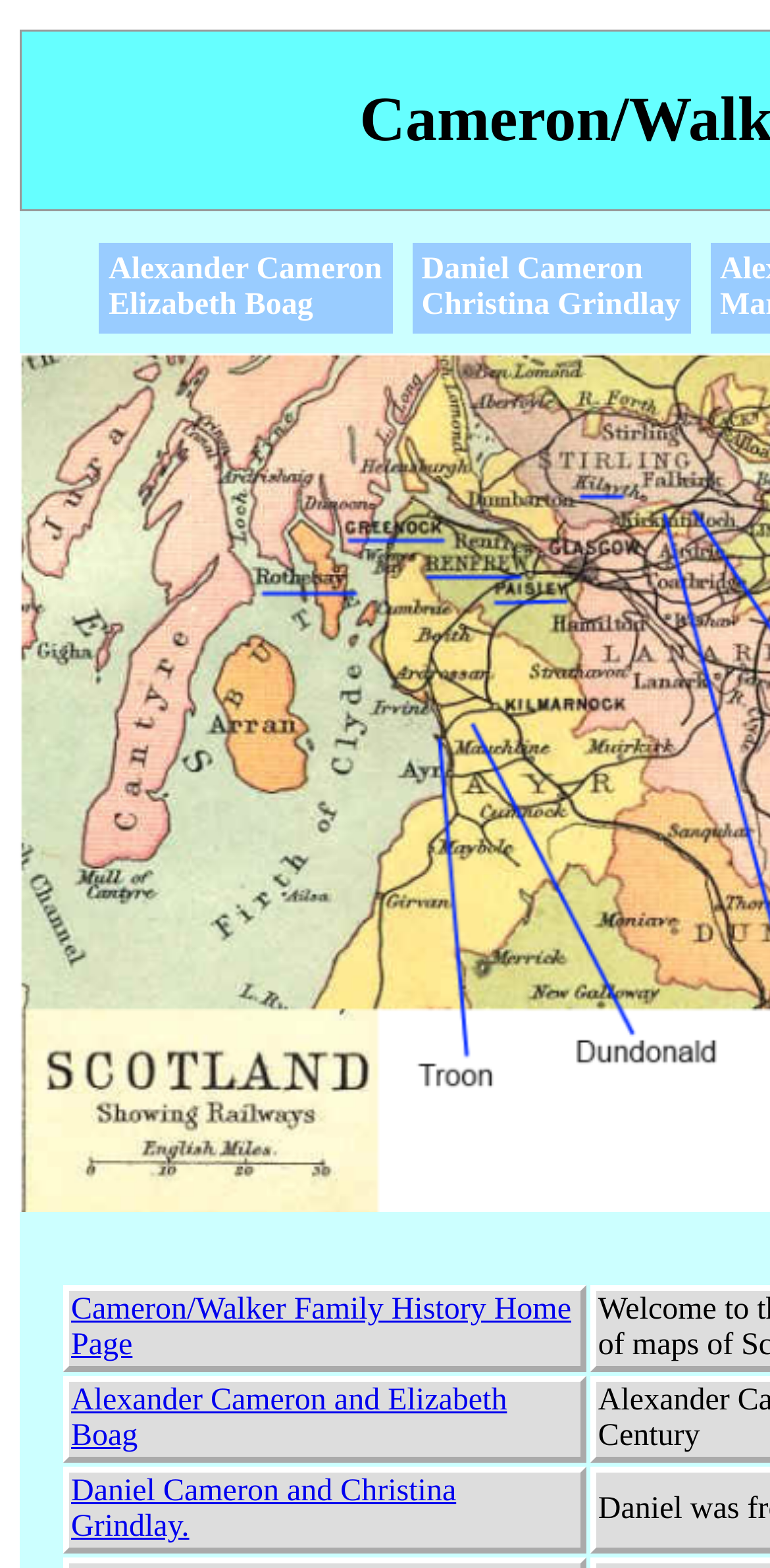What is the vertical position of the 'Cameron/Walker Family History Home Page' link?
Give a detailed explanation using the information visible in the image.

Based on the bounding box coordinates, the 'Cameron/Walker Family History Home Page' link has a y1 value of 0.824, which is smaller than the y1 values of the other links. Therefore, it can be inferred that this link is positioned above the other links on the page.